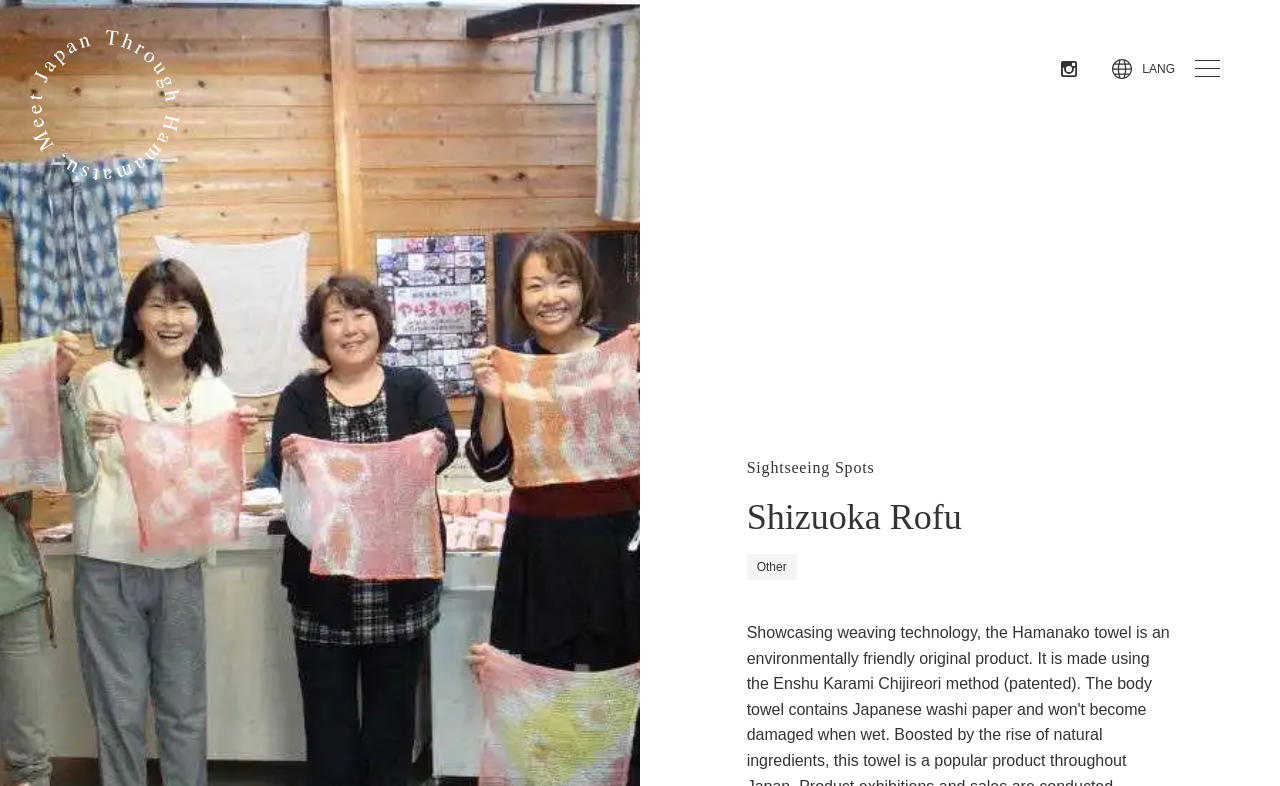Generate a thorough caption detailing the webpage content.

The webpage is titled "Shizuoka Rofu – Through Hamamatsu, Meet Japan" and features a prominent heading with the same text at the top left corner. Below this heading, there is a link with the same text. 

On the top right corner, there are three elements: a link to Instagram, a "LANG" button, and an empty button. 

The main content of the webpage is divided into sections. The first section is titled "Sightseeing Spots" and is located in the middle left of the page. Below this section title, there is a heading titled "Shizuoka Rofu" that spans across the middle of the page. 

Underneath the "Shizuoka Rofu" heading, there is a text "Other" located slightly to the right. 

The webpage appears to be showcasing the Hamanako towel, an environmentally friendly original product, but the details about the product are not immediately visible on the page.